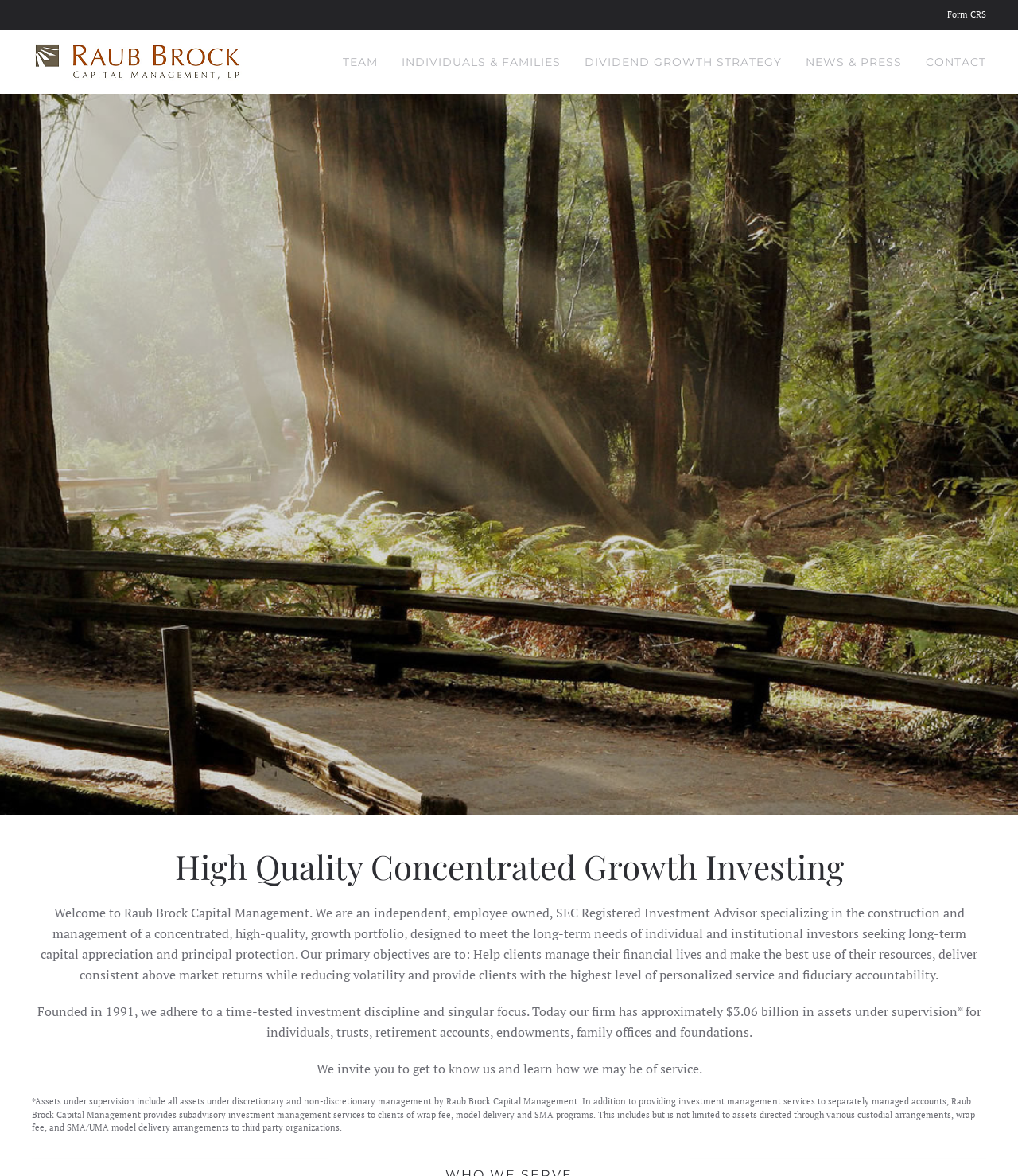How many objectives does the firm have?
Use the information from the image to give a detailed answer to the question.

According to the StaticText element with the text 'Our primary objectives are to: Help clients manage their financial lives and make the best use of their resources, deliver consistent above market returns while reducing volatility and provide clients with the highest level of personalized service and fiduciary accountability.', the firm has three primary objectives.